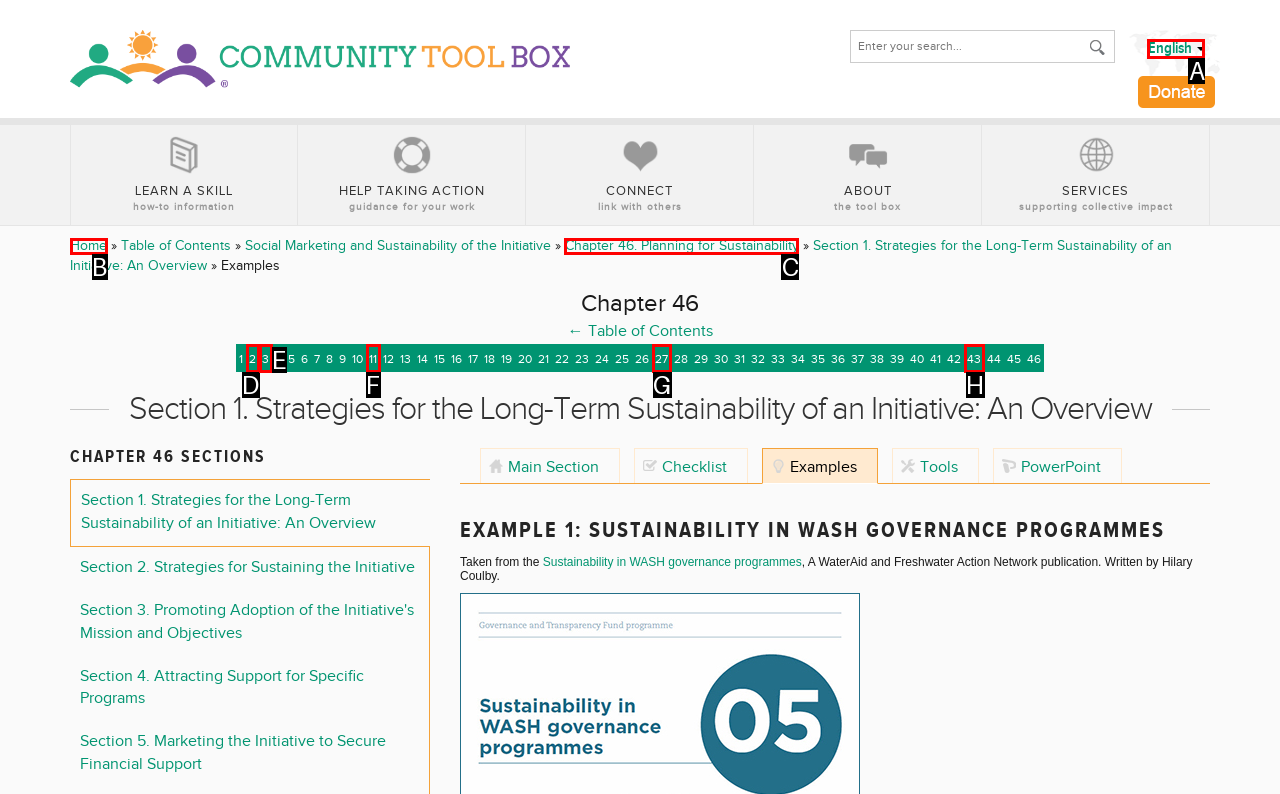Select the HTML element that needs to be clicked to perform the task: Read chapter 46. Reply with the letter of the chosen option.

C